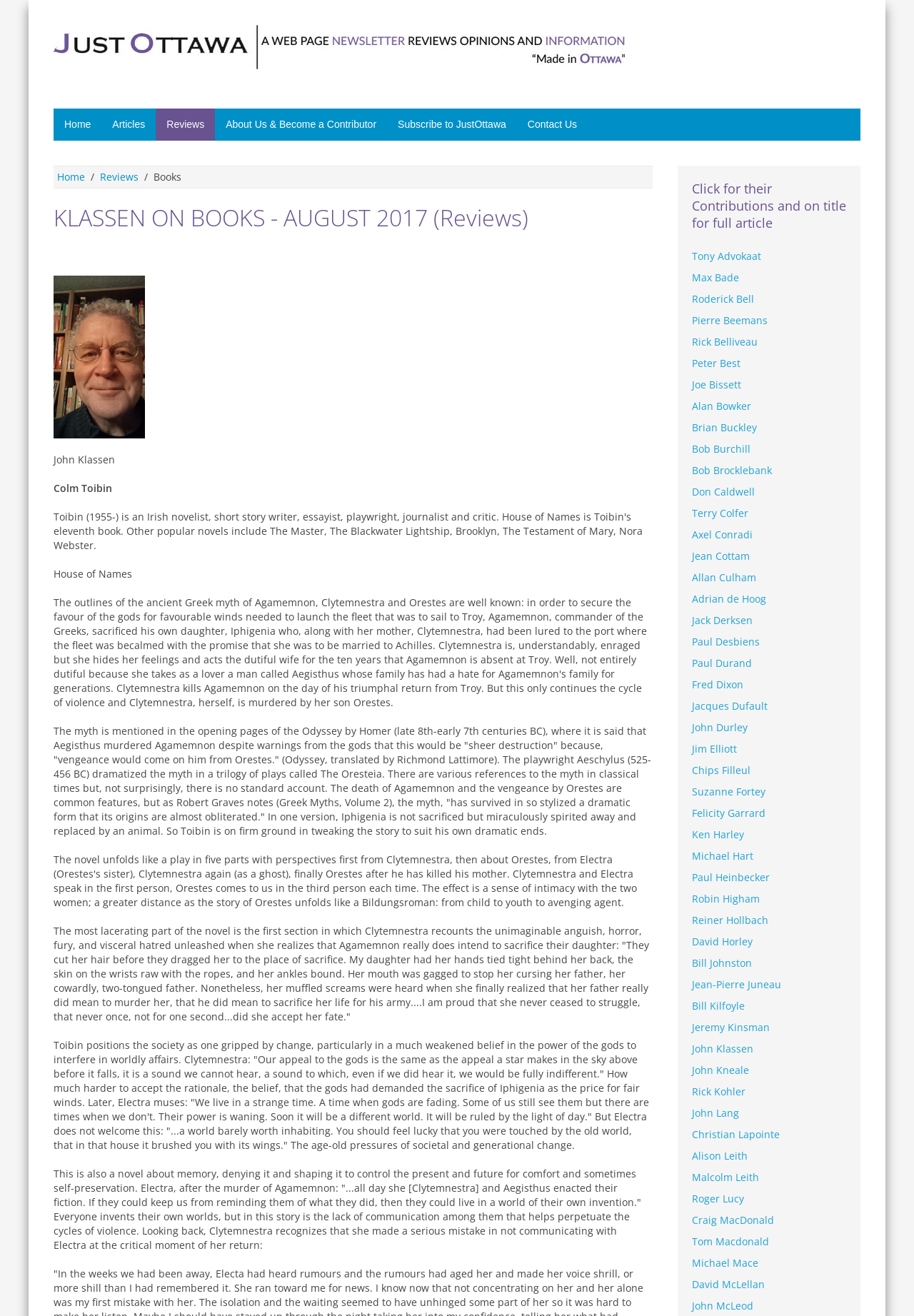Identify the coordinates of the bounding box for the element that must be clicked to accomplish the instruction: "Click on the Home link".

[0.059, 0.082, 0.111, 0.107]